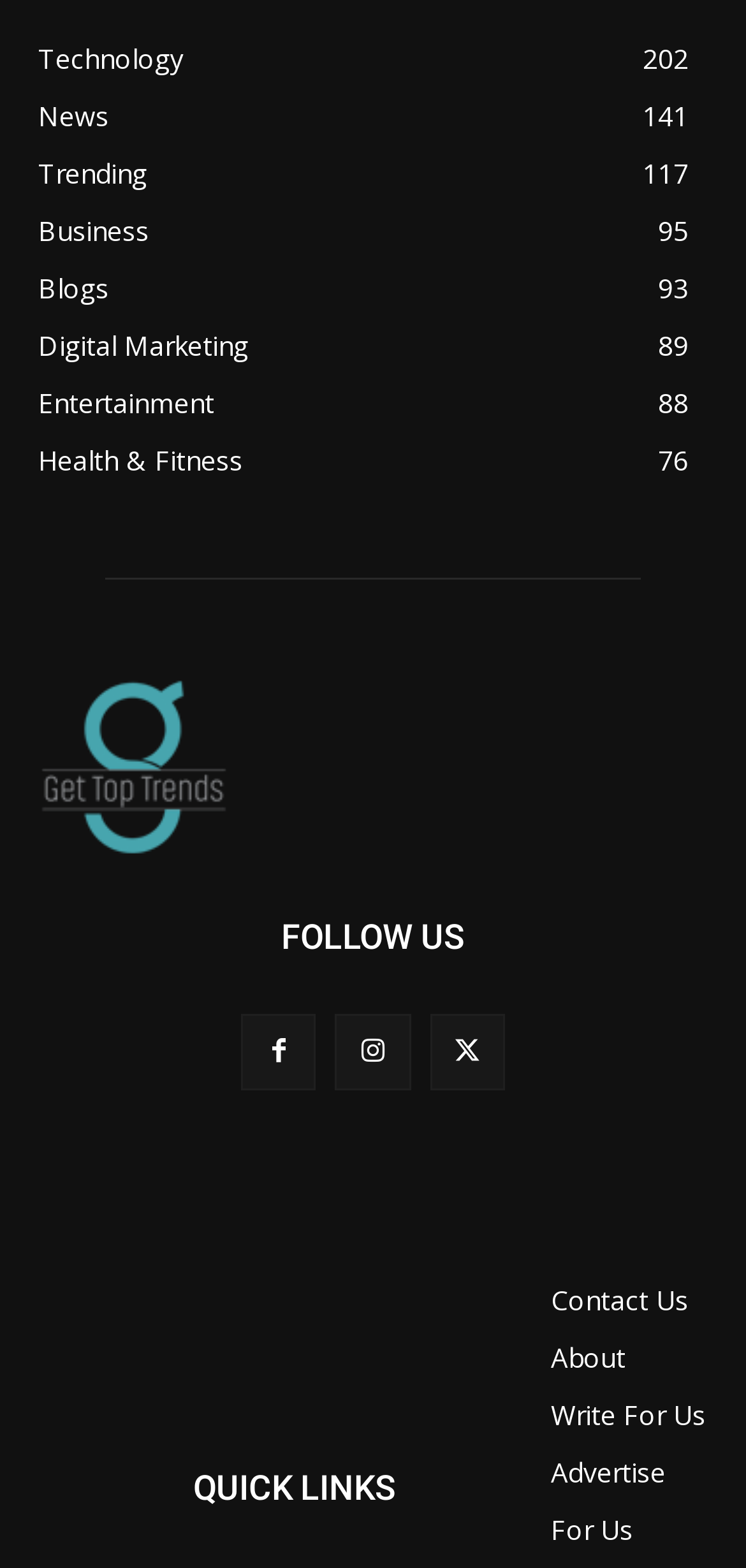Locate the bounding box coordinates of the area where you should click to accomplish the instruction: "Click on Technology 202".

[0.051, 0.026, 0.246, 0.049]